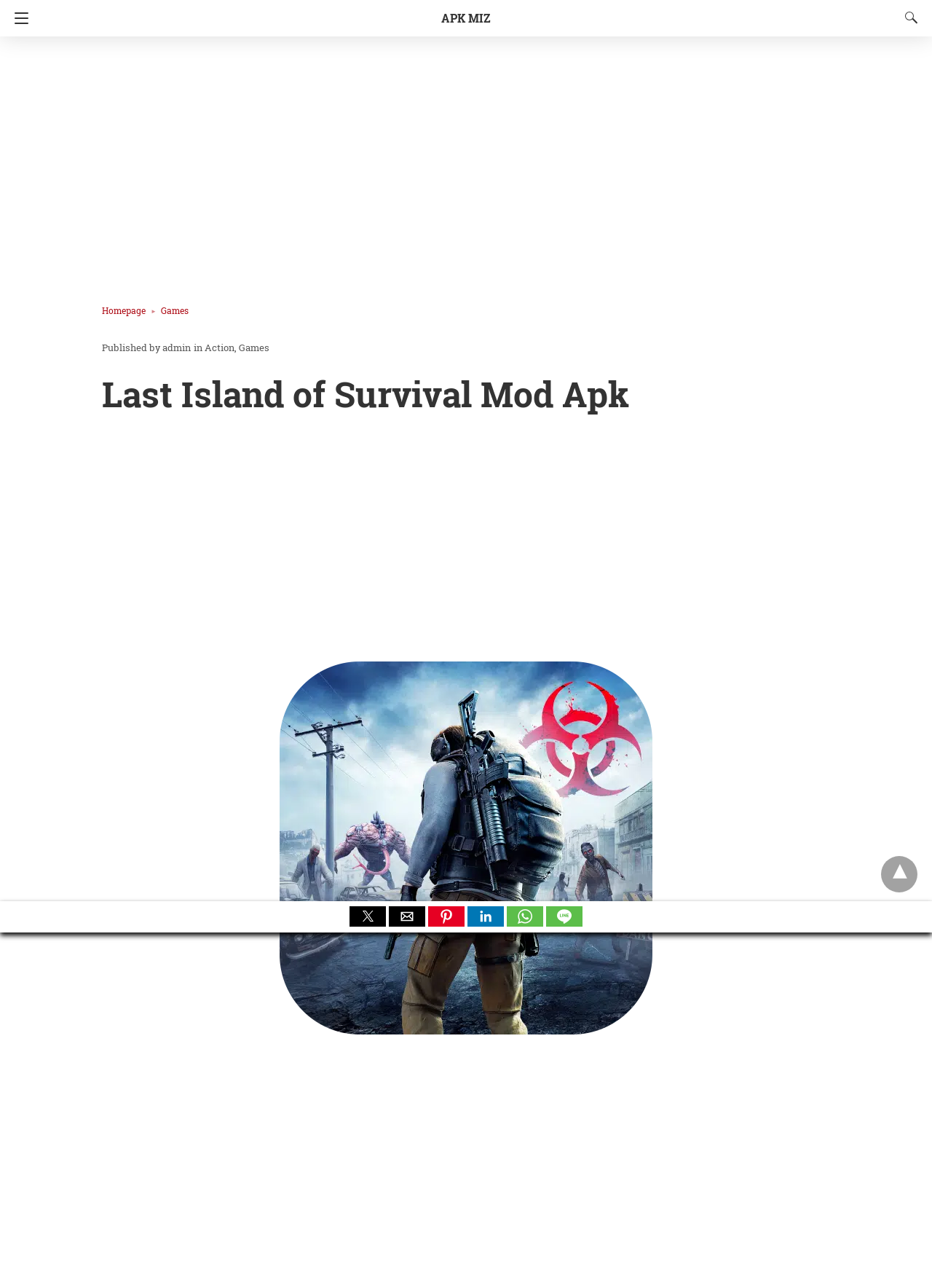Identify the bounding box coordinates of the part that should be clicked to carry out this instruction: "Go to games page".

[0.173, 0.237, 0.202, 0.246]